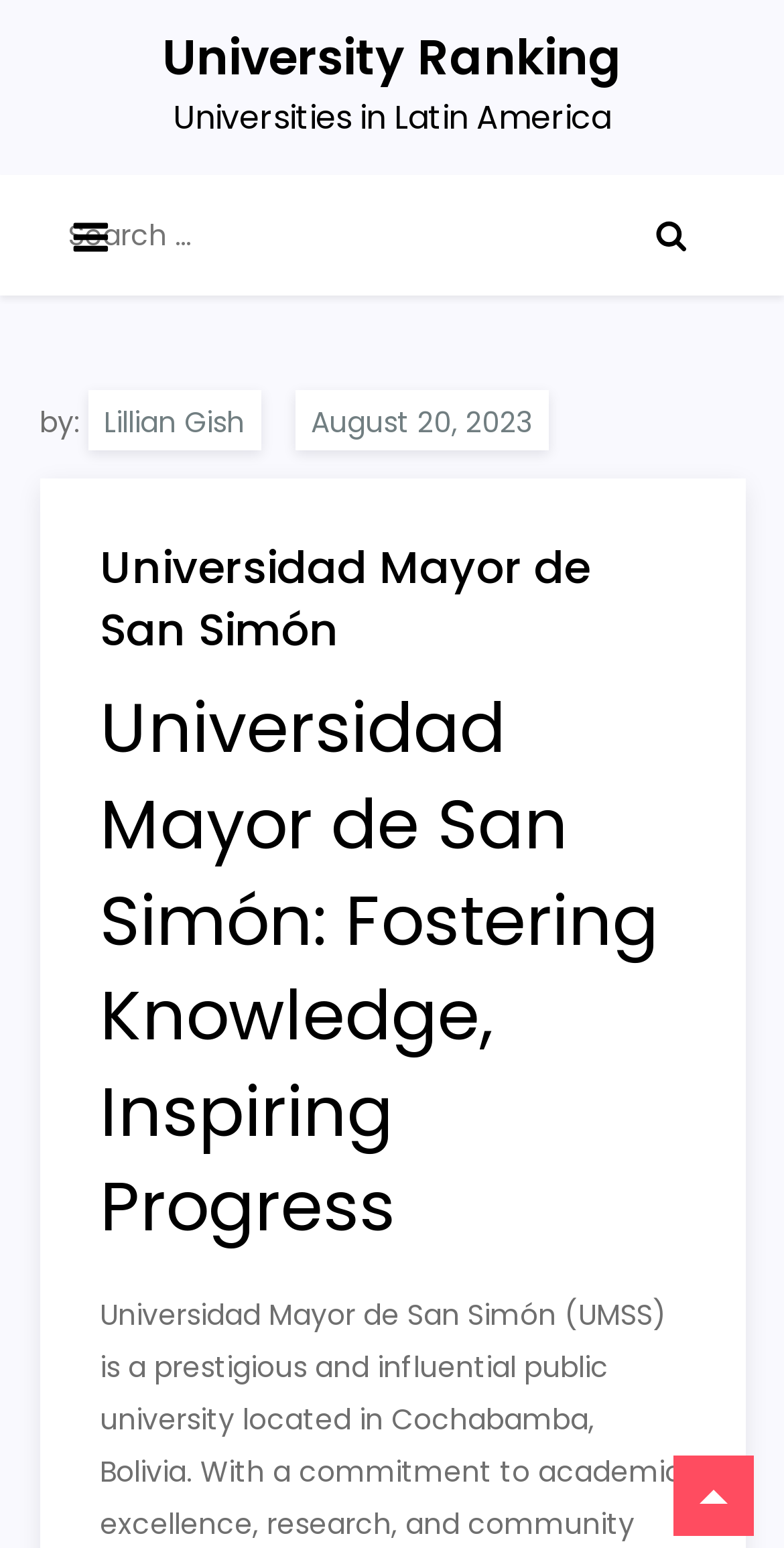Answer this question using a single word or a brief phrase:
What is the name of the university?

Universidad Mayor de San Simón